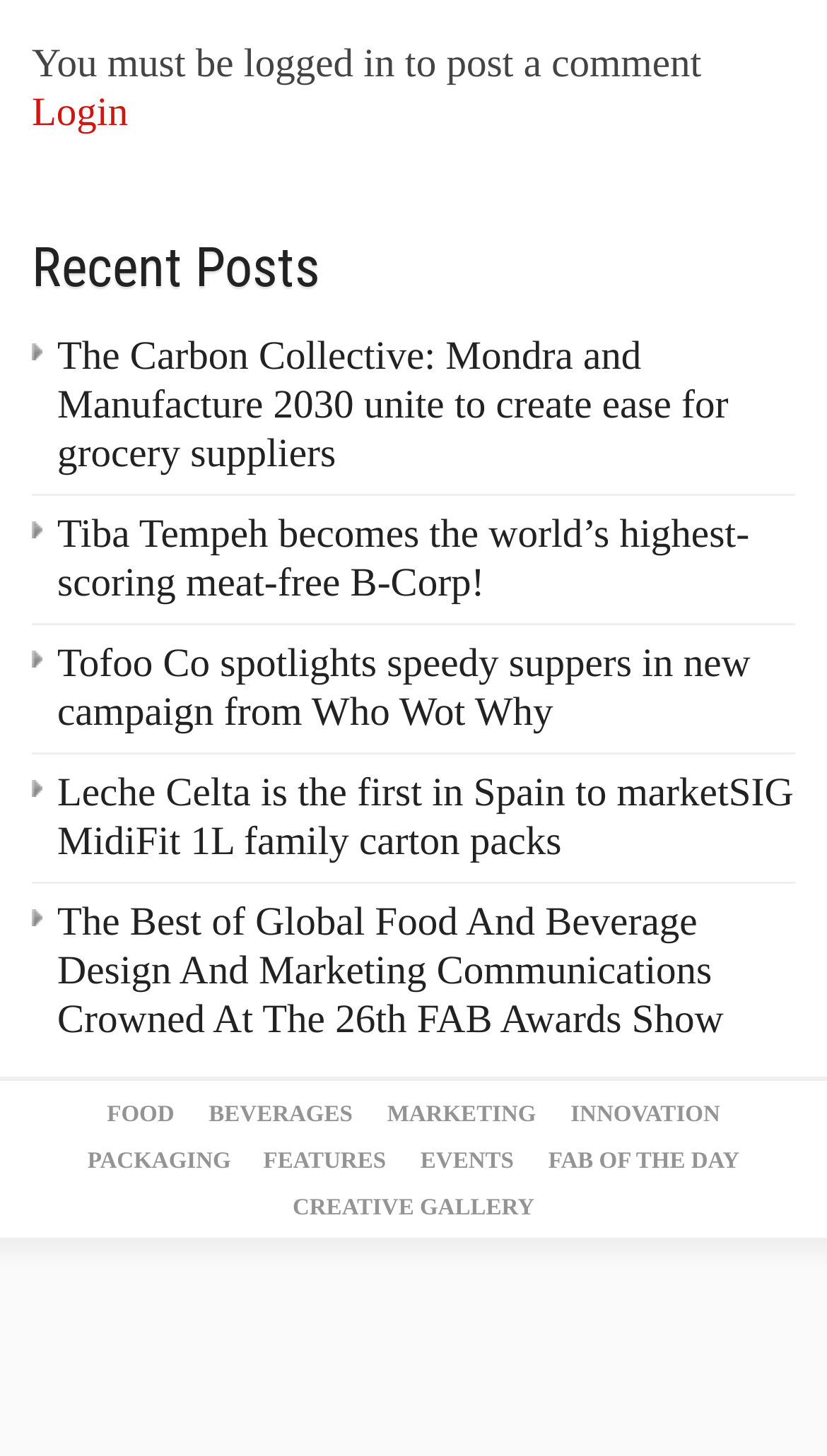Please reply with a single word or brief phrase to the question: 
How many post categories are available?

8